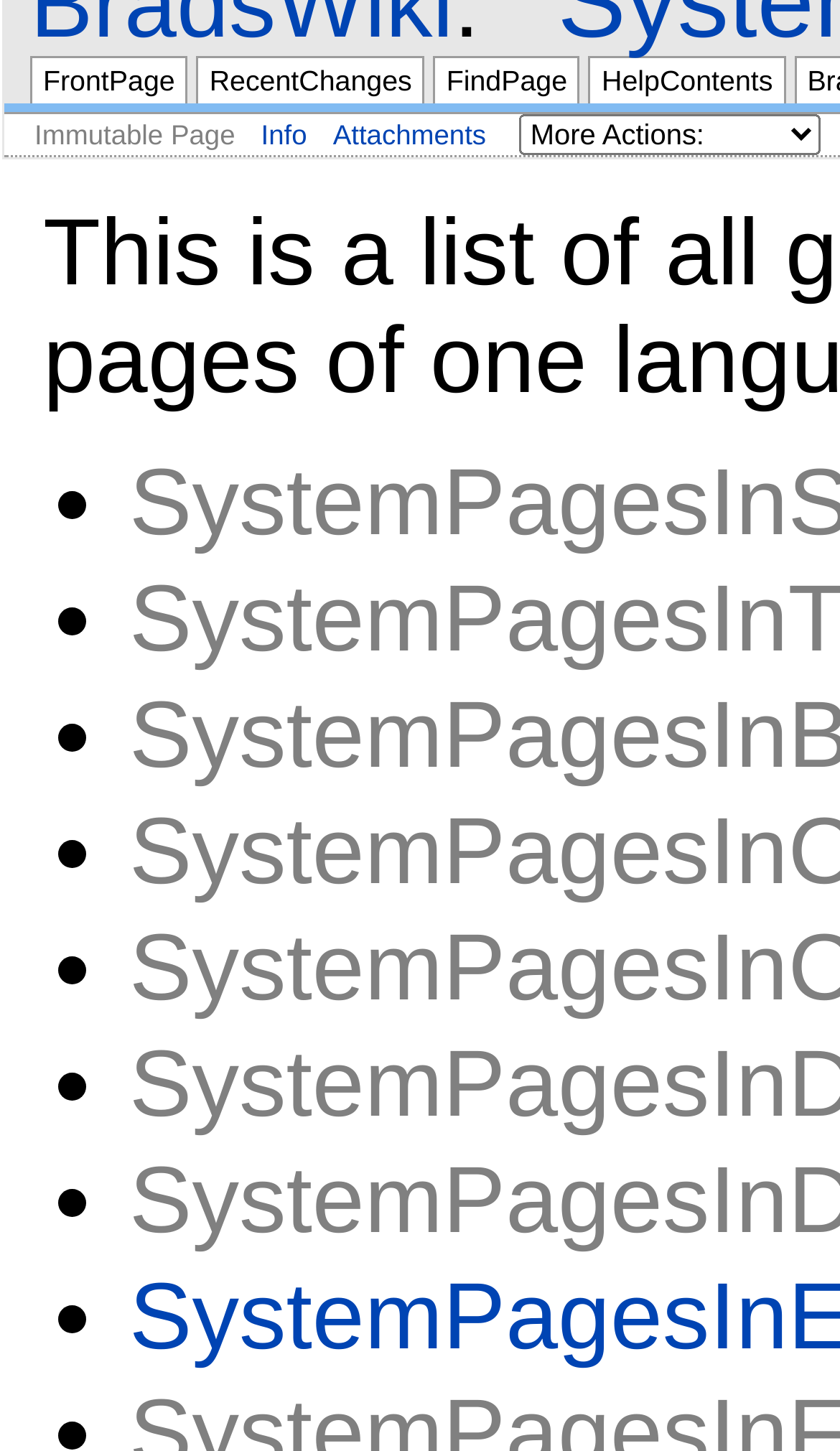Using the webpage screenshot, find the UI element described by FrontPage. Provide the bounding box coordinates in the format (top-left x, top-left y, bottom-right x, bottom-right y), ensuring all values are floating point numbers between 0 and 1.

[0.051, 0.044, 0.208, 0.067]